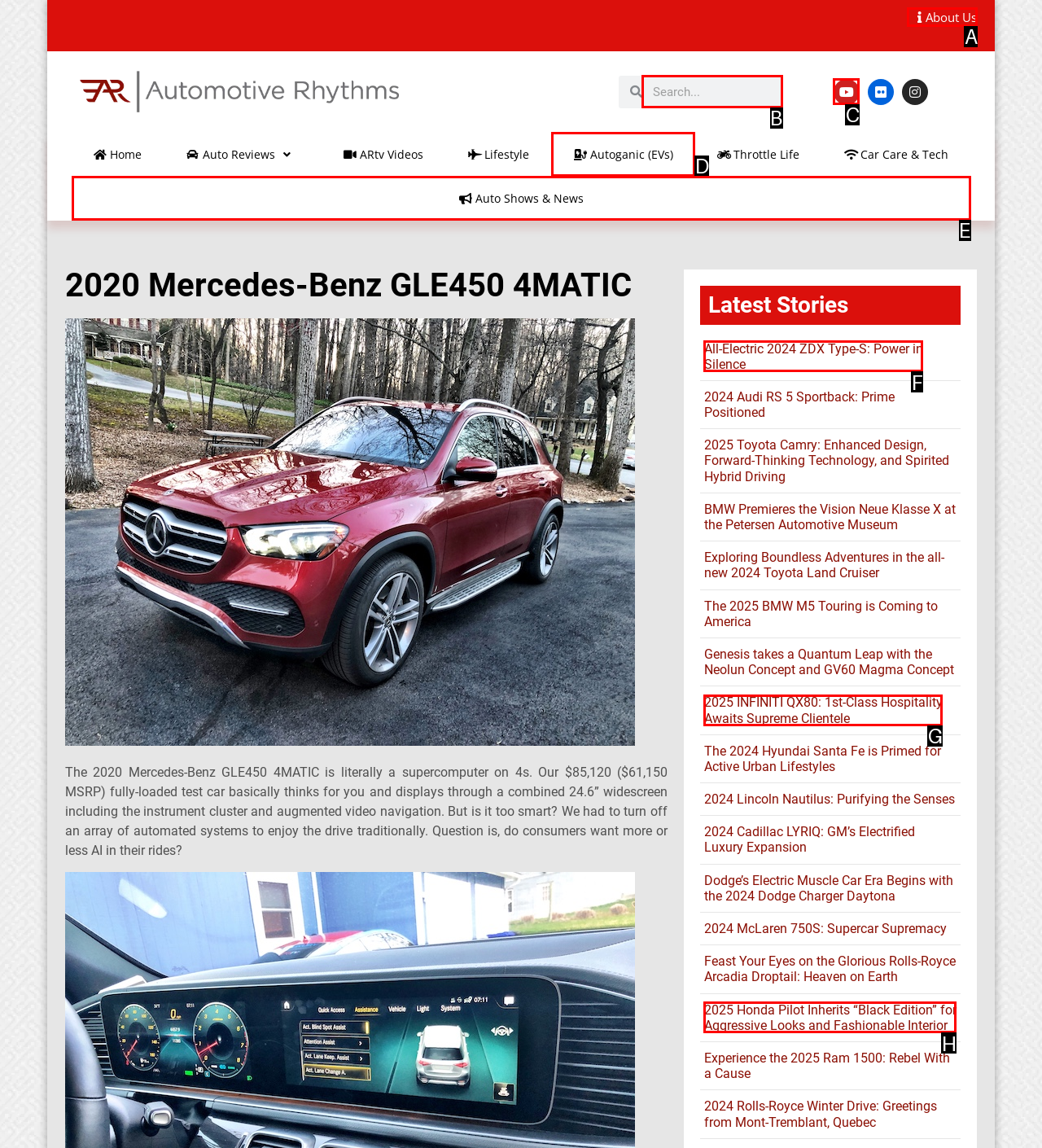Indicate which lettered UI element to click to fulfill the following task: Click on the 'About Us' link
Provide the letter of the correct option.

A